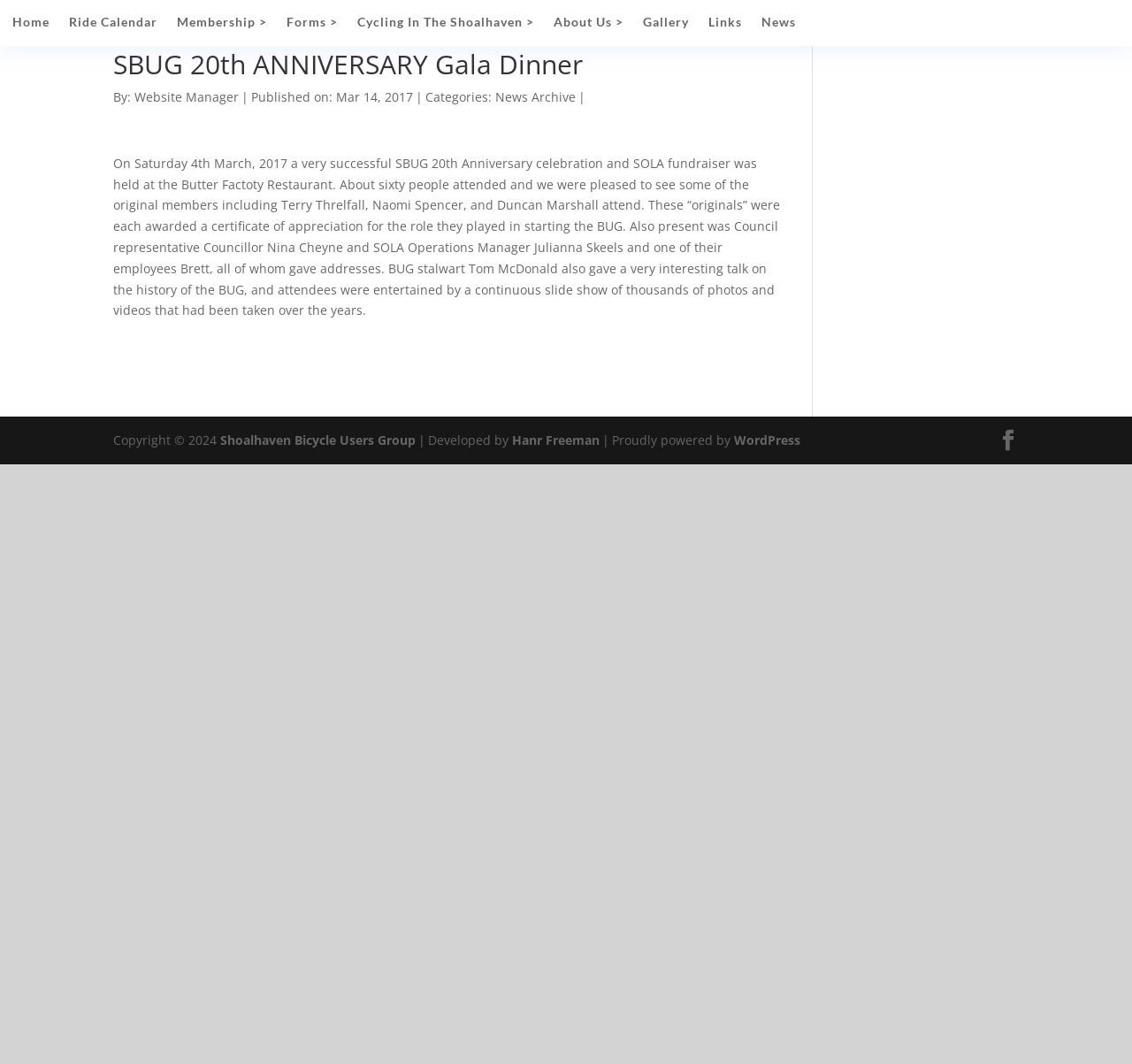Locate and generate the text content of the webpage's heading.

SBUG 20th ANNIVERSARY Gala Dinner